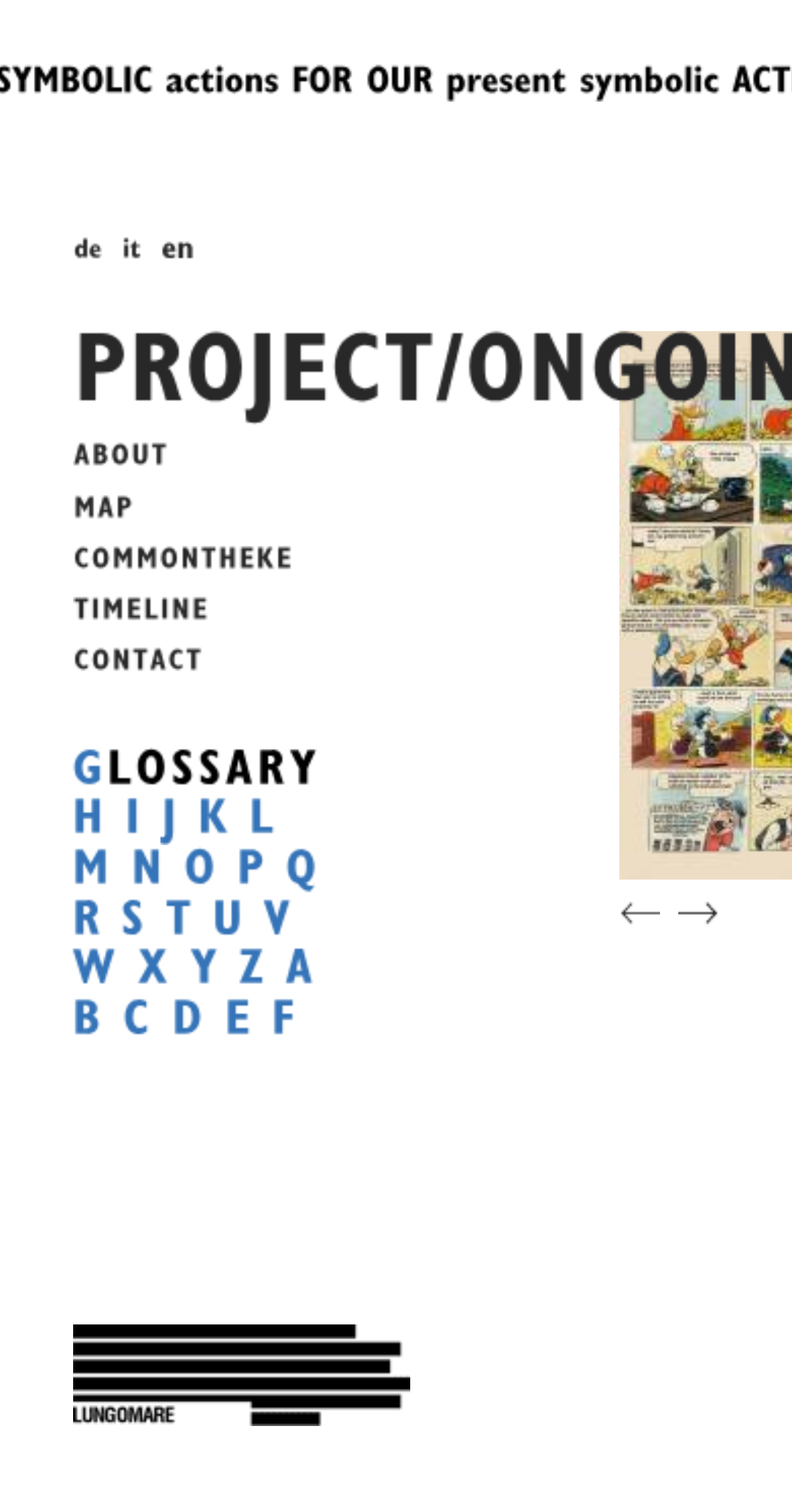What is the purpose of the 'CONTACT' link?
Please answer the question with as much detail as possible using the screenshot.

The 'CONTACT' link is located at the top of the webpage, suggesting that it provides a way for users to contact the website owner or administrator, possibly to ask questions, provide feedback, or request information.